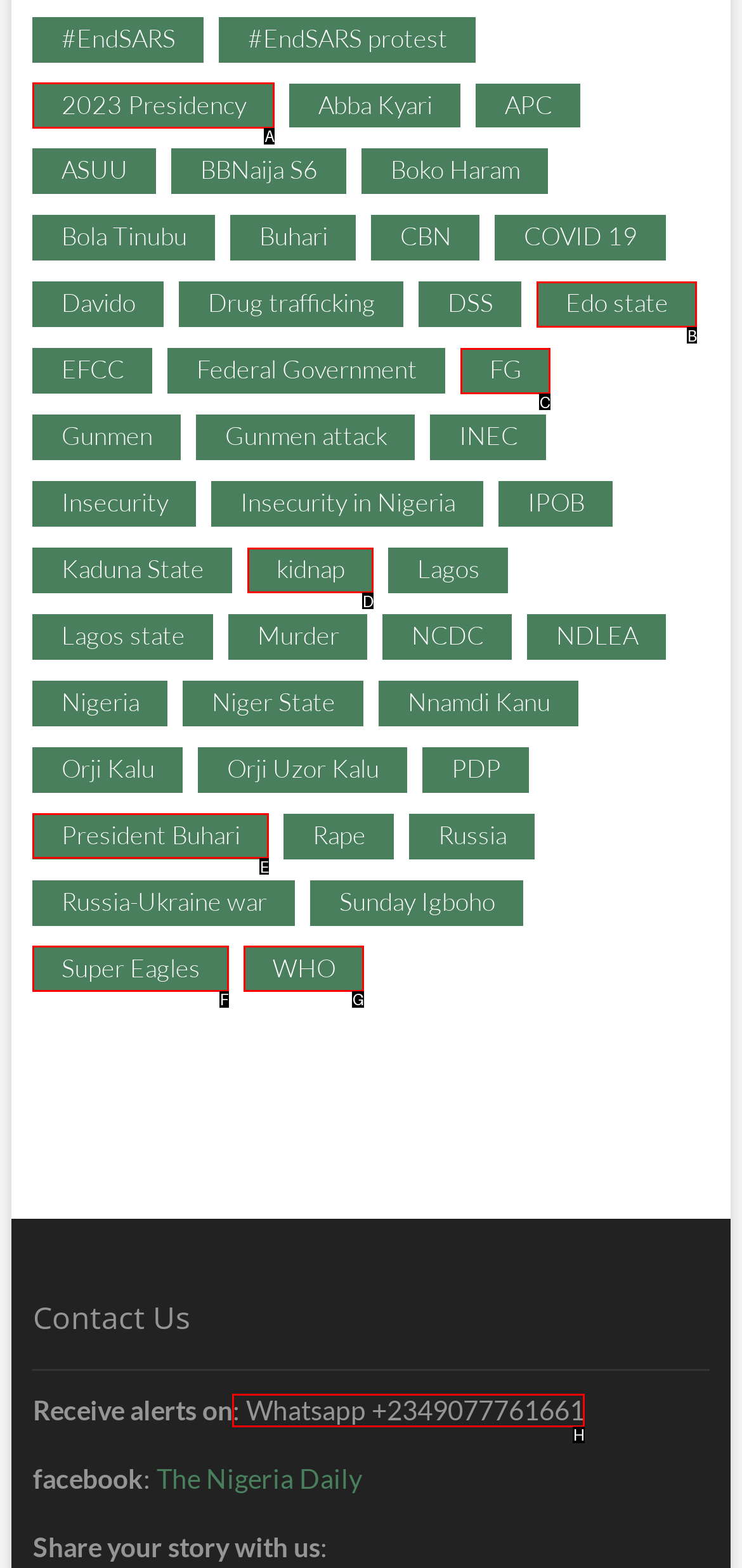Determine which HTML element should be clicked for this task: Click on 'Receive alerts on Whatsapp +2349077761661' link
Provide the option's letter from the available choices.

H